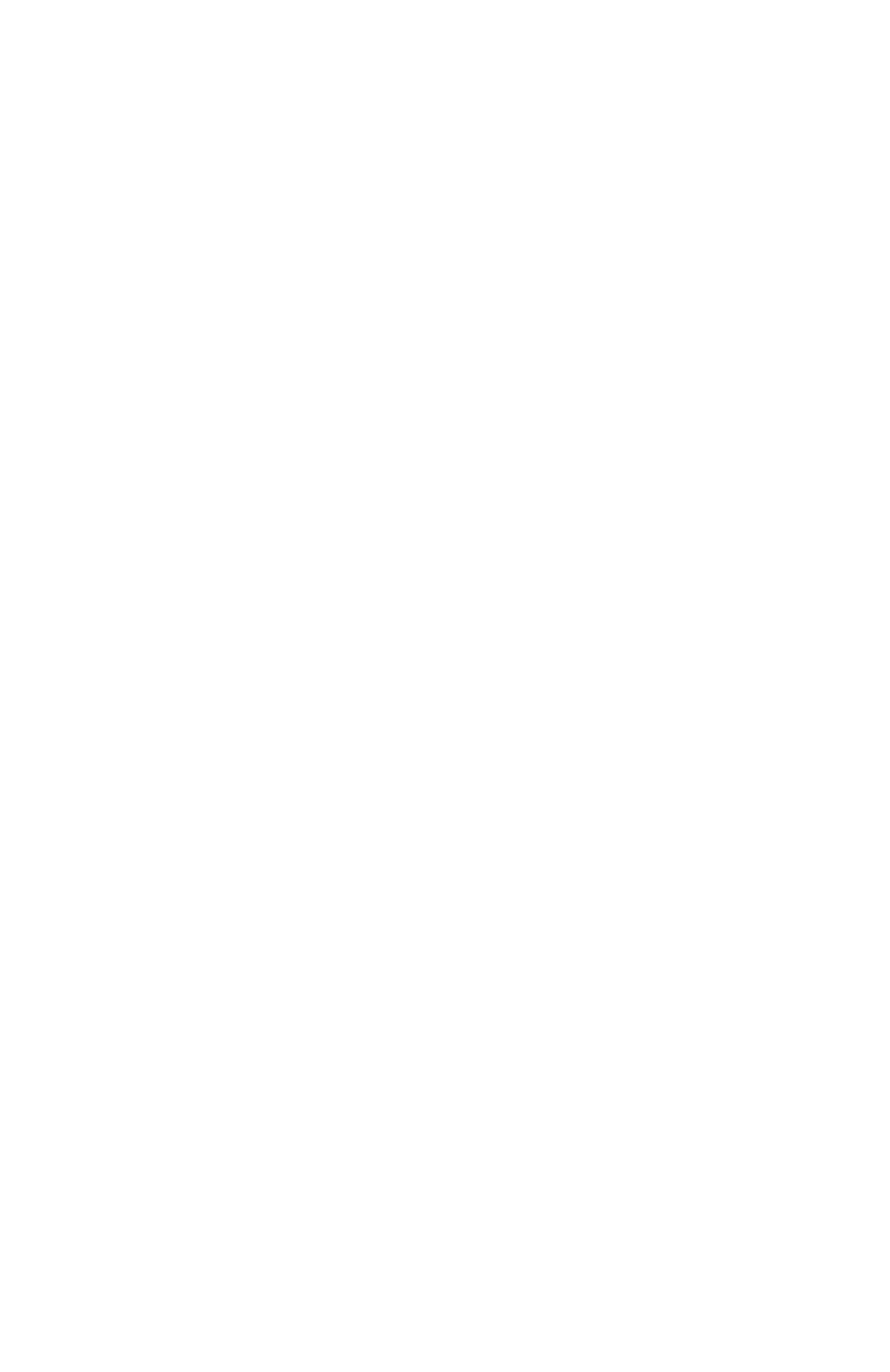What is the main topic of the webpage?
Provide a fully detailed and comprehensive answer to the question.

The main topic of the webpage can be inferred from the StaticText element with the OCR text '🎃 Stock Up On Spooky Sweets! 🍬 Get Expert Tips On Where To Buy Halloween Candy In Bulk, Save Money, And Avoid Last-minute Candy Shortages. 🎉 Click Now For Exclusive Deals!'. This text suggests that the webpage is about Halloween candy, specifically buying it in bulk and getting exclusive deals.